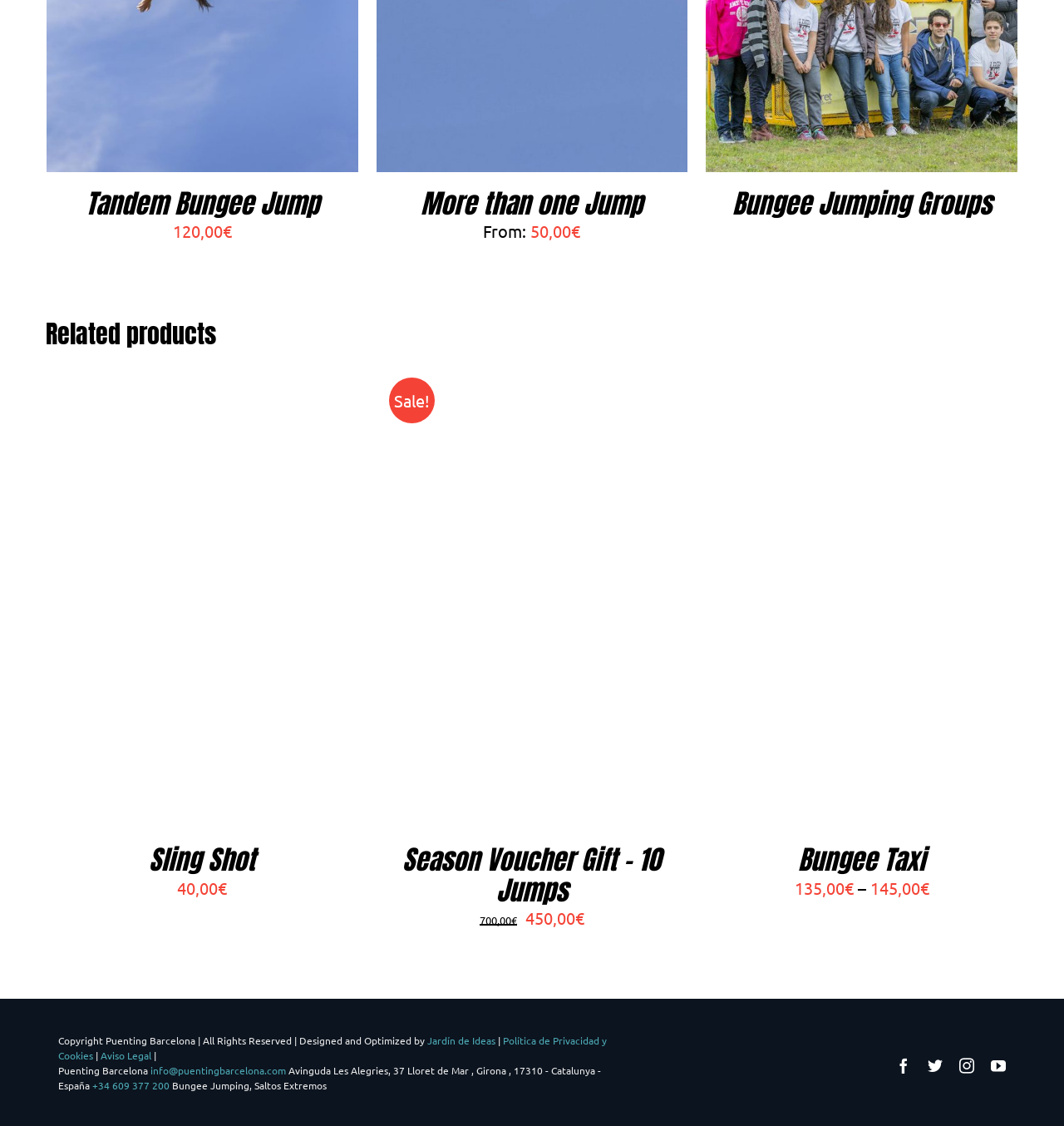What is the company name of the website?
Provide a fully detailed and comprehensive answer to the question.

The company name of the website can be found in the footer section, where it is written as 'Puenting Barcelona'.